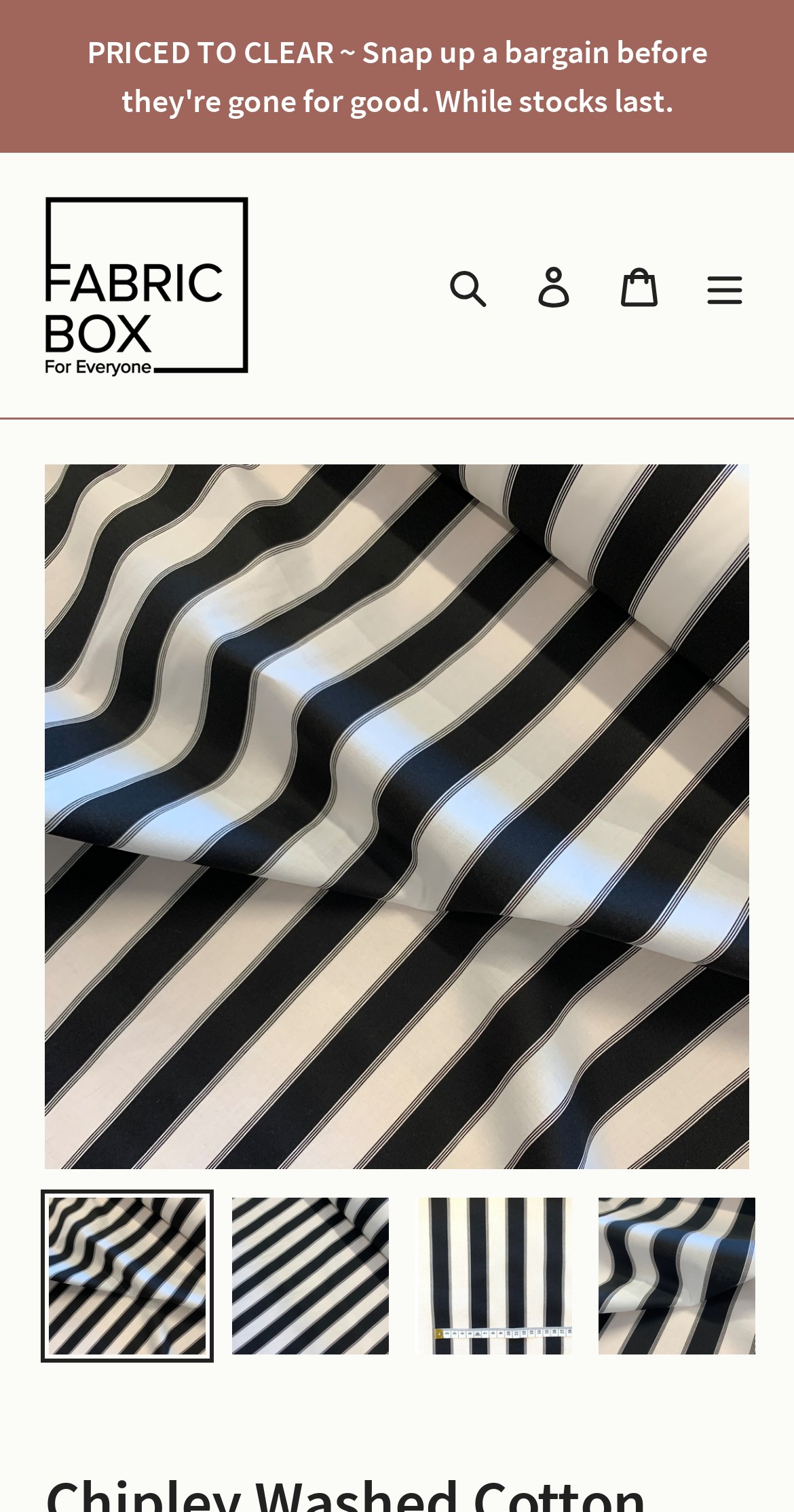Specify the bounding box coordinates of the area to click in order to follow the given instruction: "Log in to the account."

[0.644, 0.161, 0.751, 0.217]